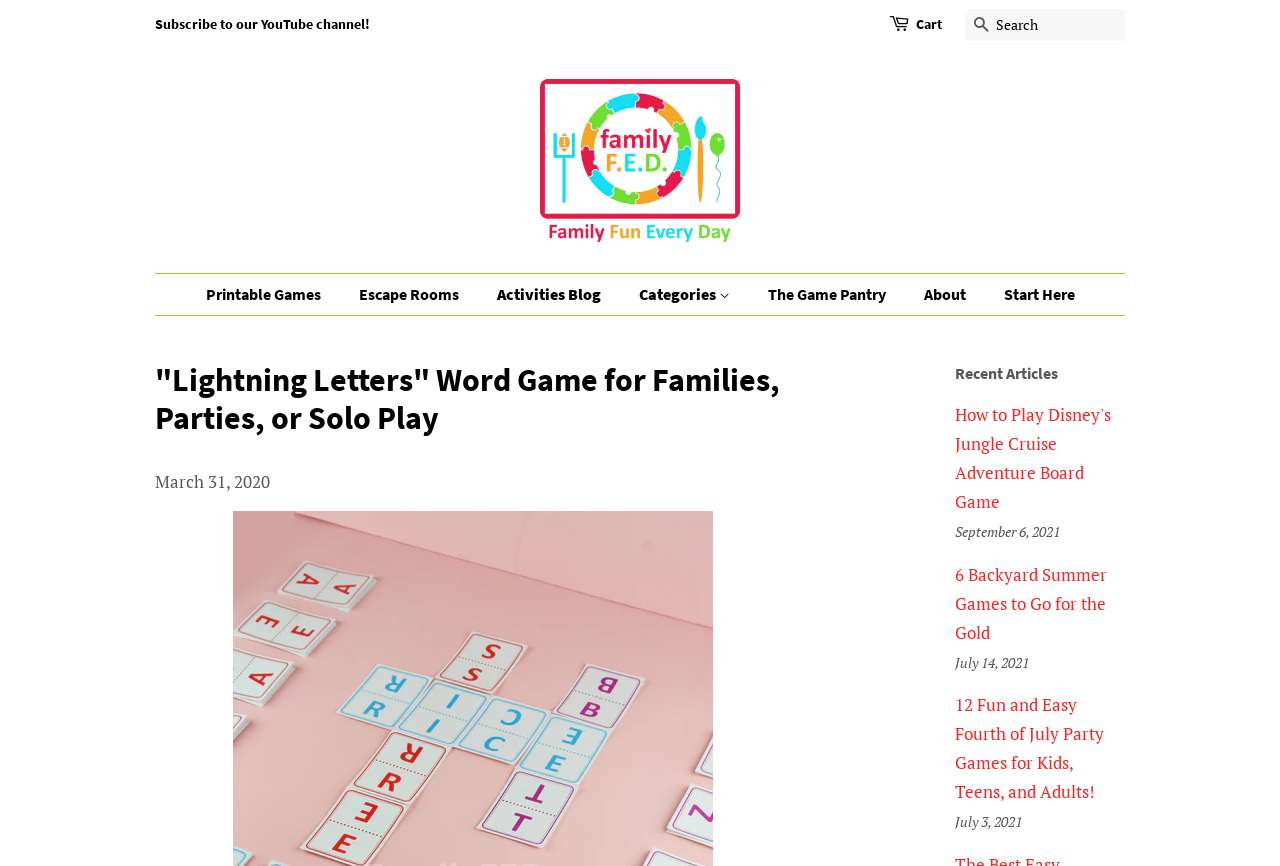Identify the bounding box coordinates of the element that should be clicked to fulfill this task: "Read recent article 'How to Play Disney's Jungle Cruise Adventure Board Game'". The coordinates should be provided as four float numbers between 0 and 1, i.e., [left, top, right, bottom].

[0.746, 0.466, 0.868, 0.592]